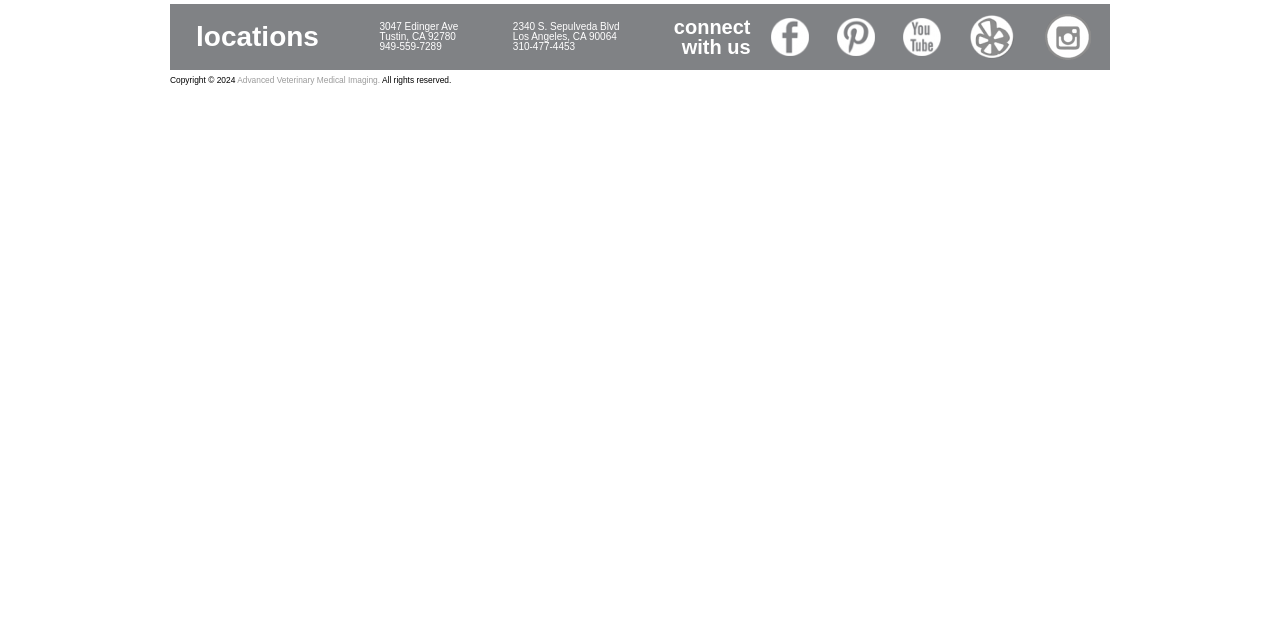Provide the bounding box coordinates for the UI element that is described as: "Advanced Veterinary Medical Imaging.".

[0.185, 0.117, 0.297, 0.133]